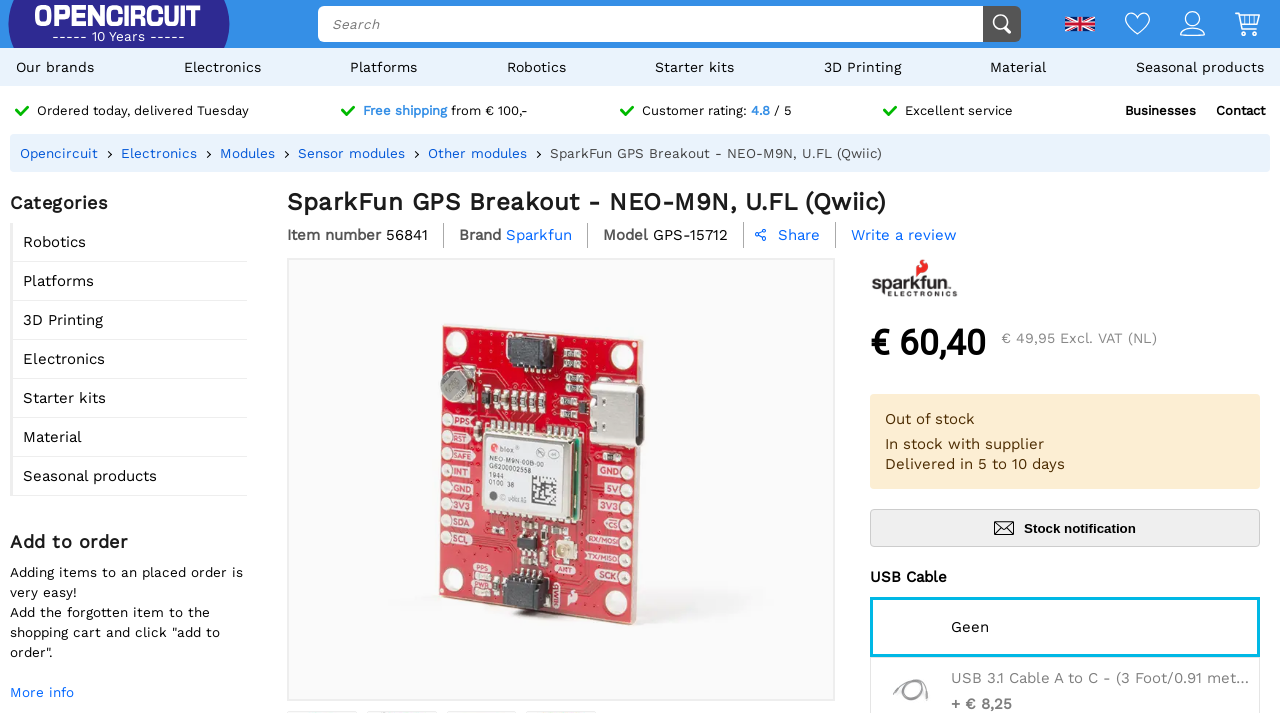What is the language of the webpage?
Respond with a short answer, either a single word or a phrase, based on the image.

English